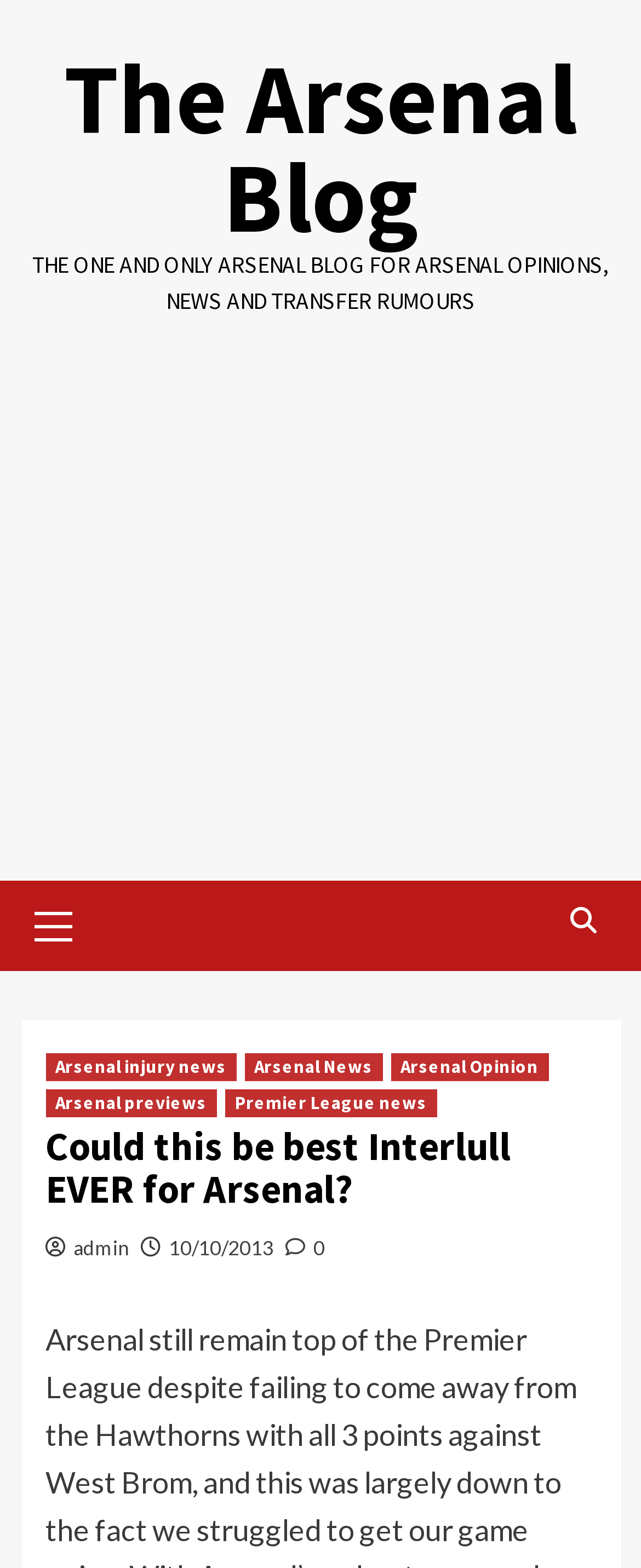Using the element description: "Premier League news", determine the bounding box coordinates. The coordinates should be in the format [left, top, right, bottom], with values between 0 and 1.

[0.35, 0.694, 0.681, 0.712]